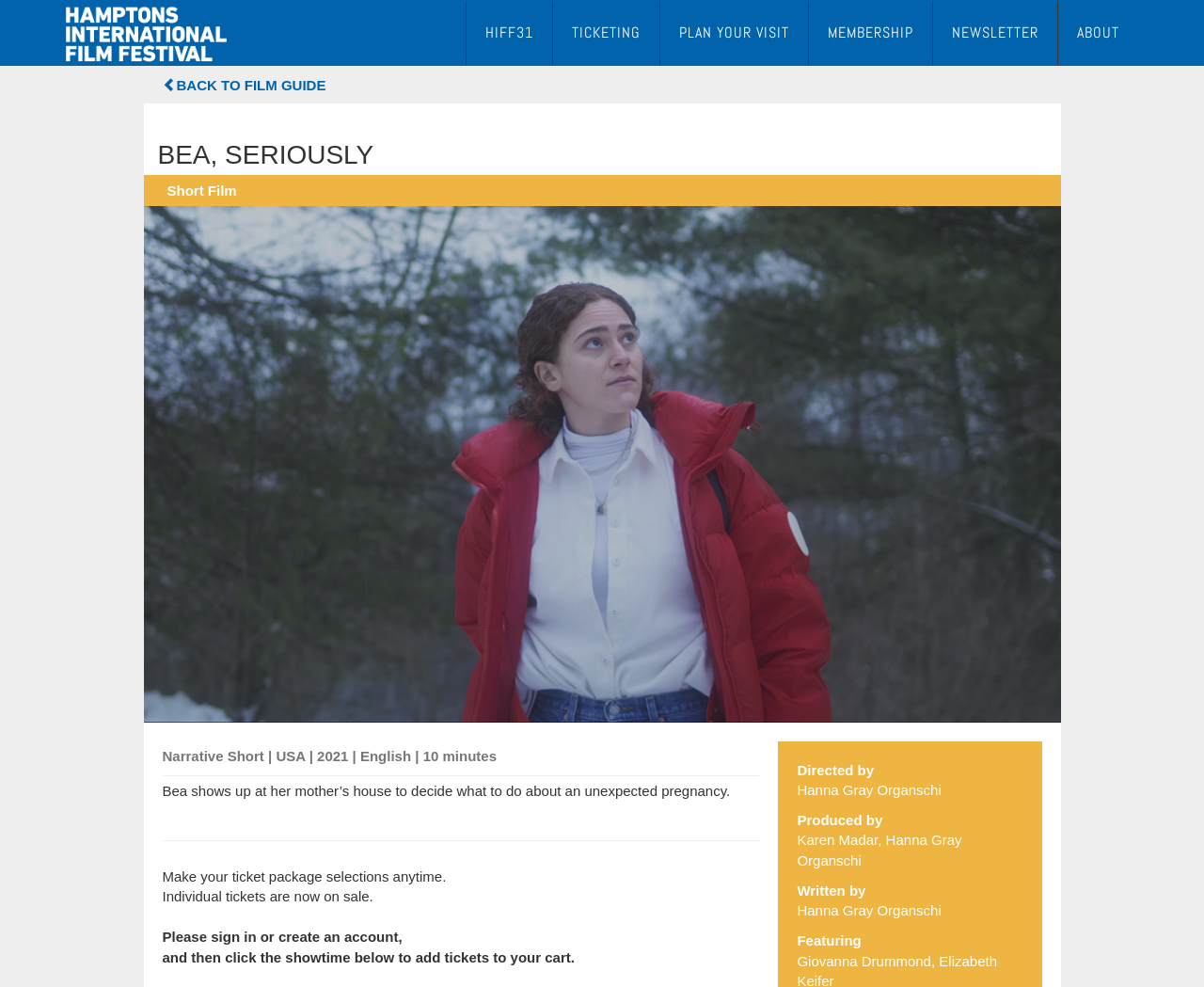How long is the short film?
Kindly offer a detailed explanation using the data available in the image.

The duration of the short film can be found in a StaticText element on the webpage, which reads 'Narrative Short | USA | 2021 | English | 10 minutes'.